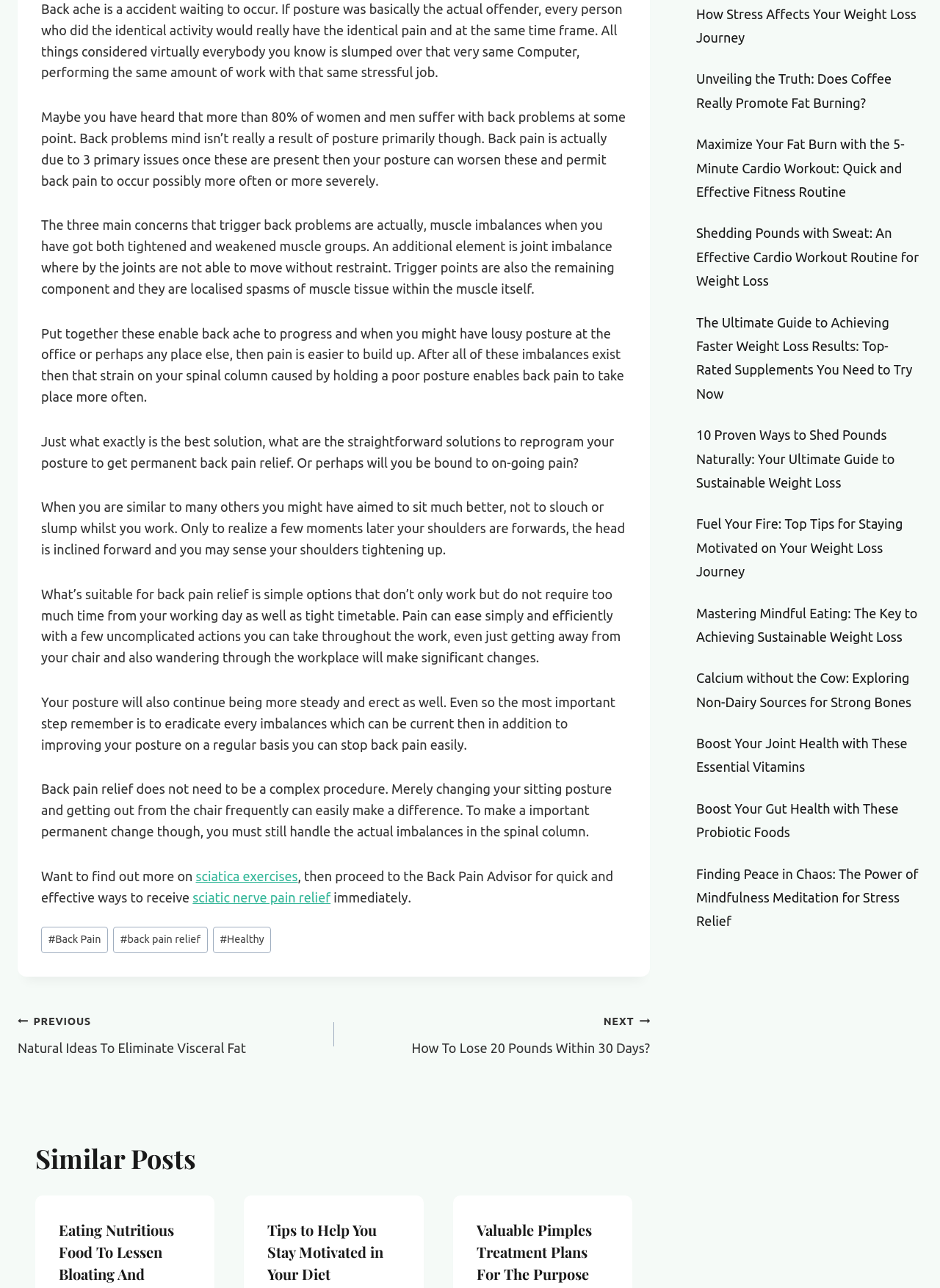Predict the bounding box of the UI element that fits this description: "#Back Pain".

[0.044, 0.719, 0.115, 0.74]